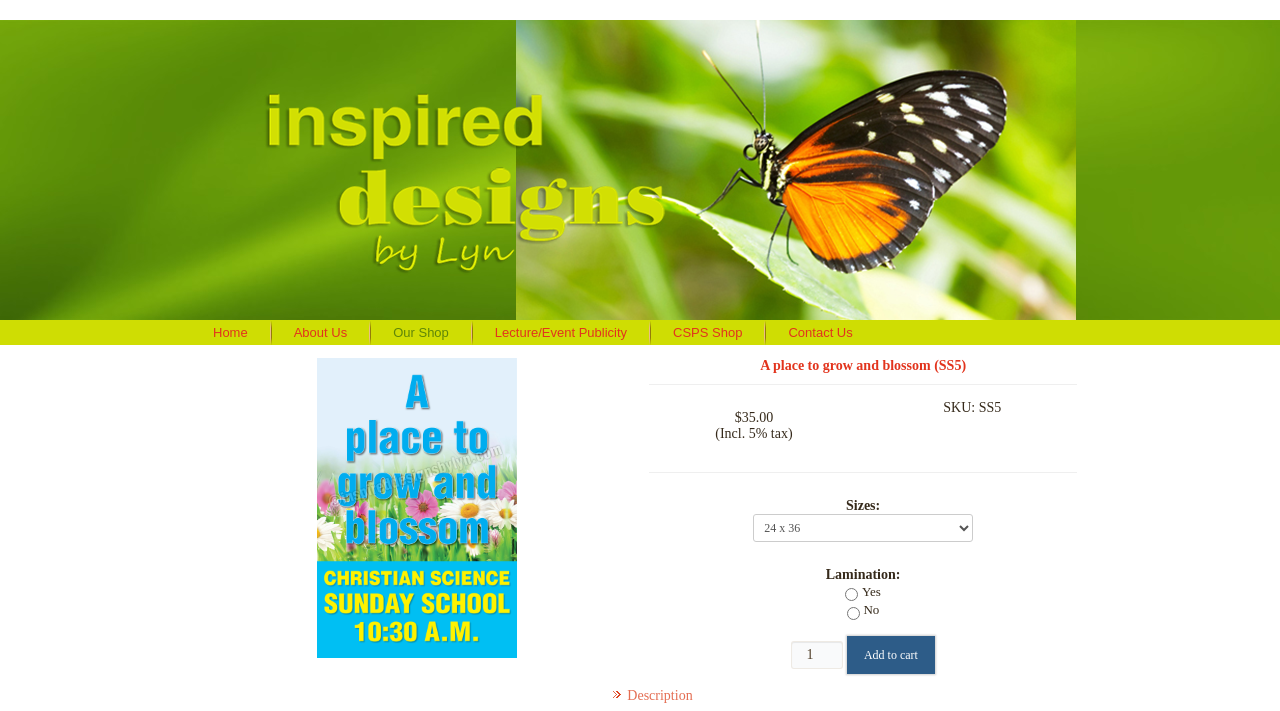Determine the bounding box coordinates for the clickable element to execute this instruction: "Click on Home". Provide the coordinates as four float numbers between 0 and 1, i.e., [left, top, right, bottom].

[0.149, 0.45, 0.211, 0.485]